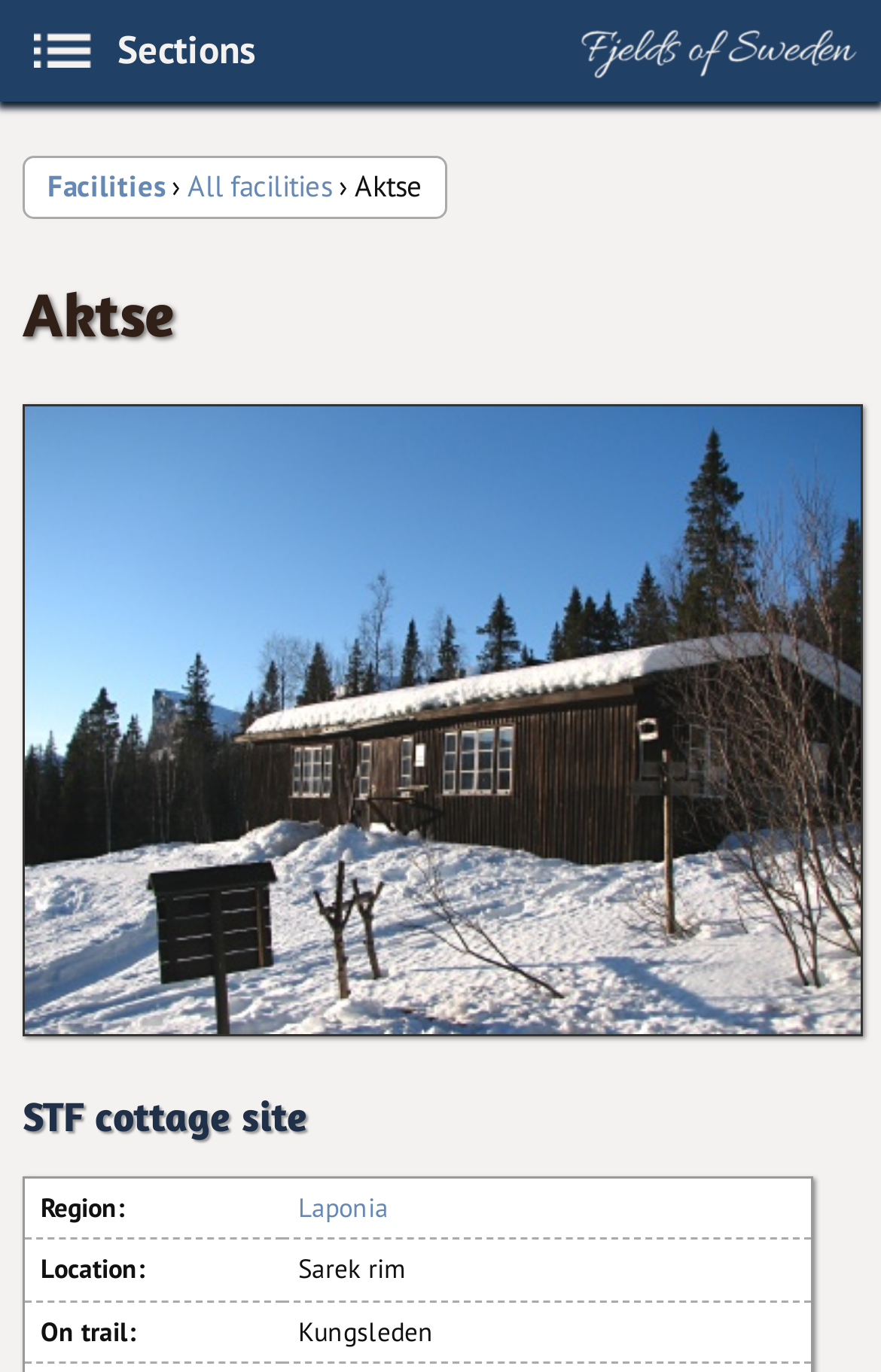Give a concise answer using one word or a phrase to the following question:
What is the name of the tourist facility?

Aktse